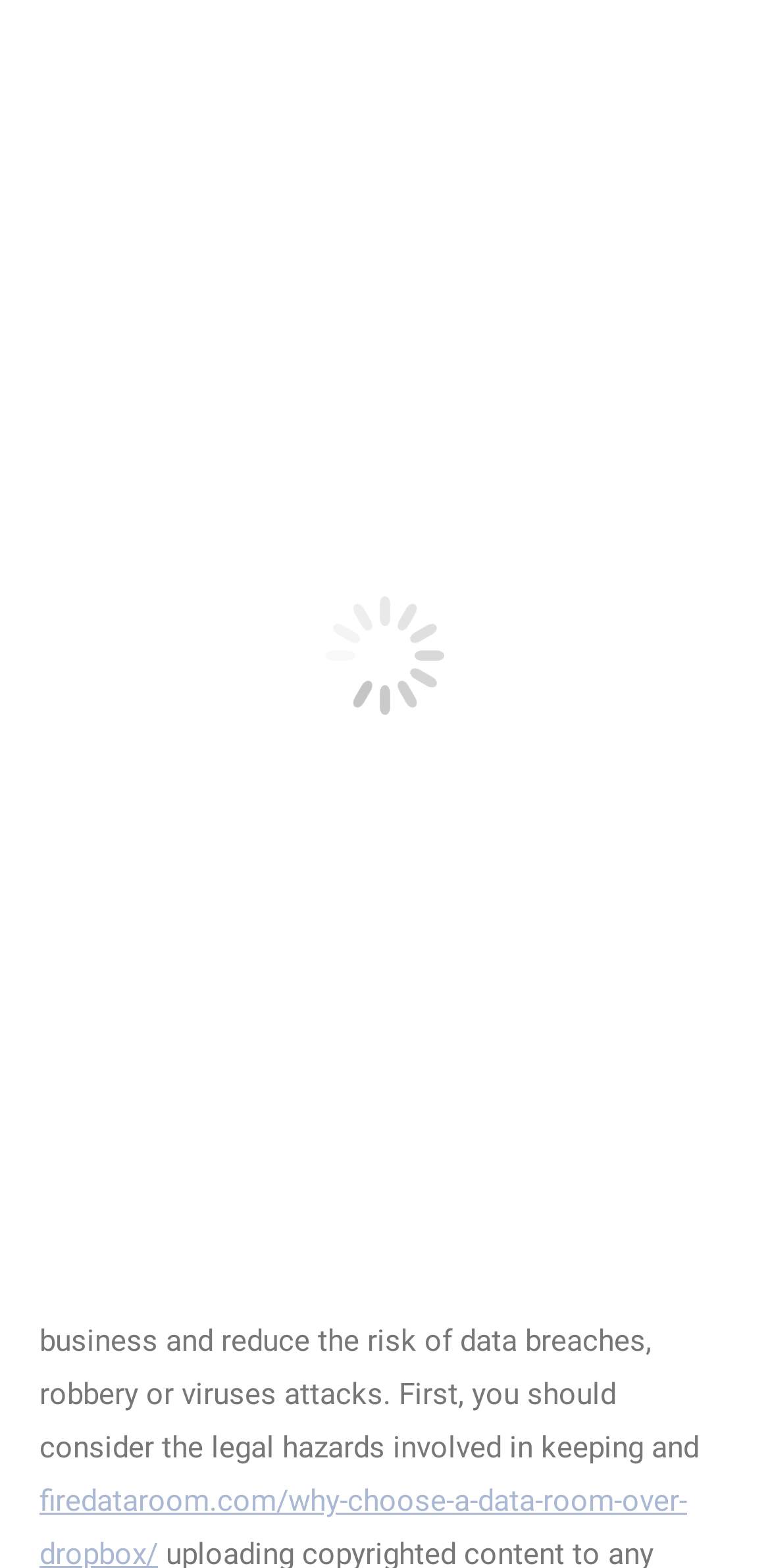Locate and extract the text of the main heading on the webpage.

SAFE UPLOADING AND DOWNLOADING BUSINESS FILES